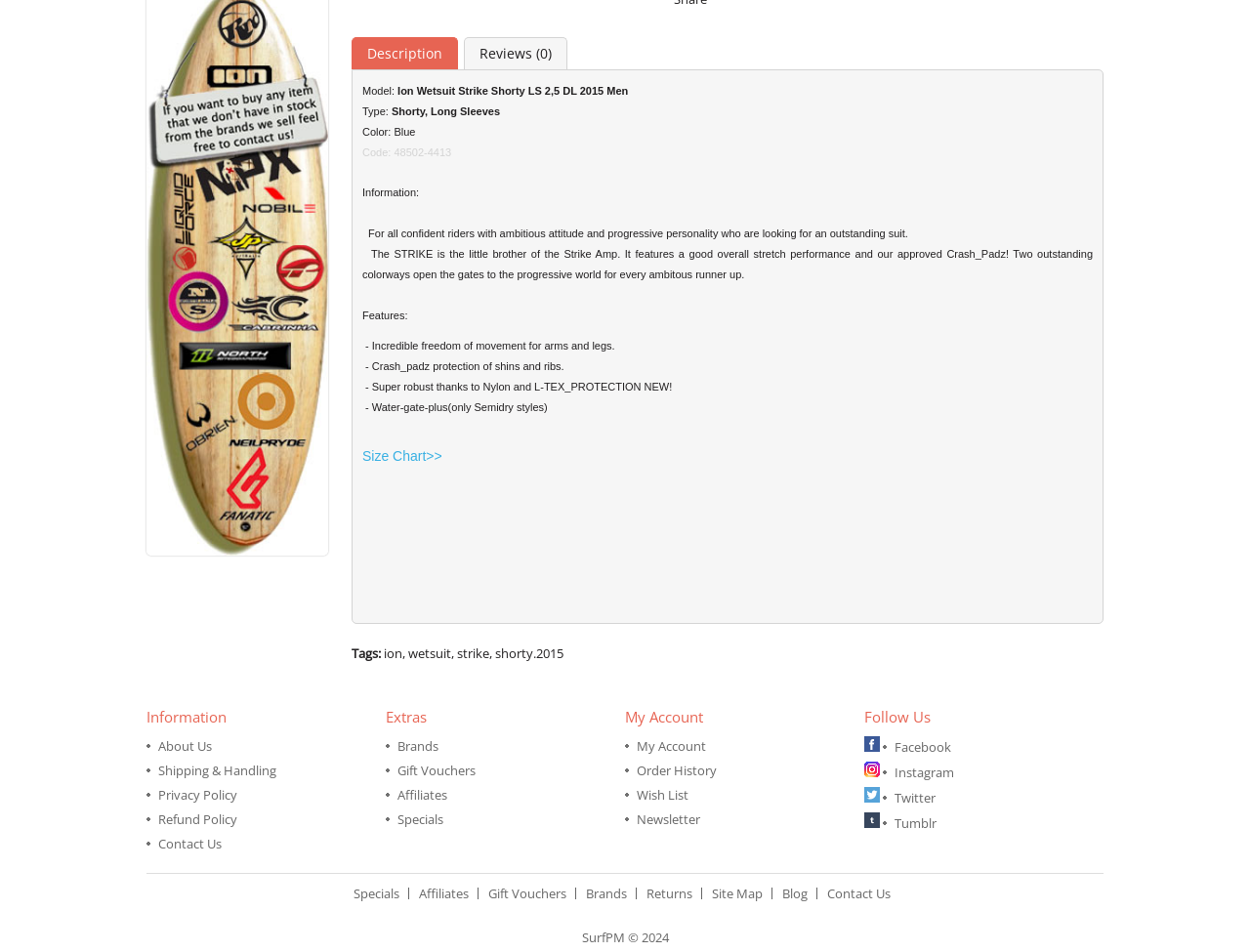Provide the bounding box coordinates of the HTML element described by the text: "Wish List".

[0.5, 0.826, 0.551, 0.844]